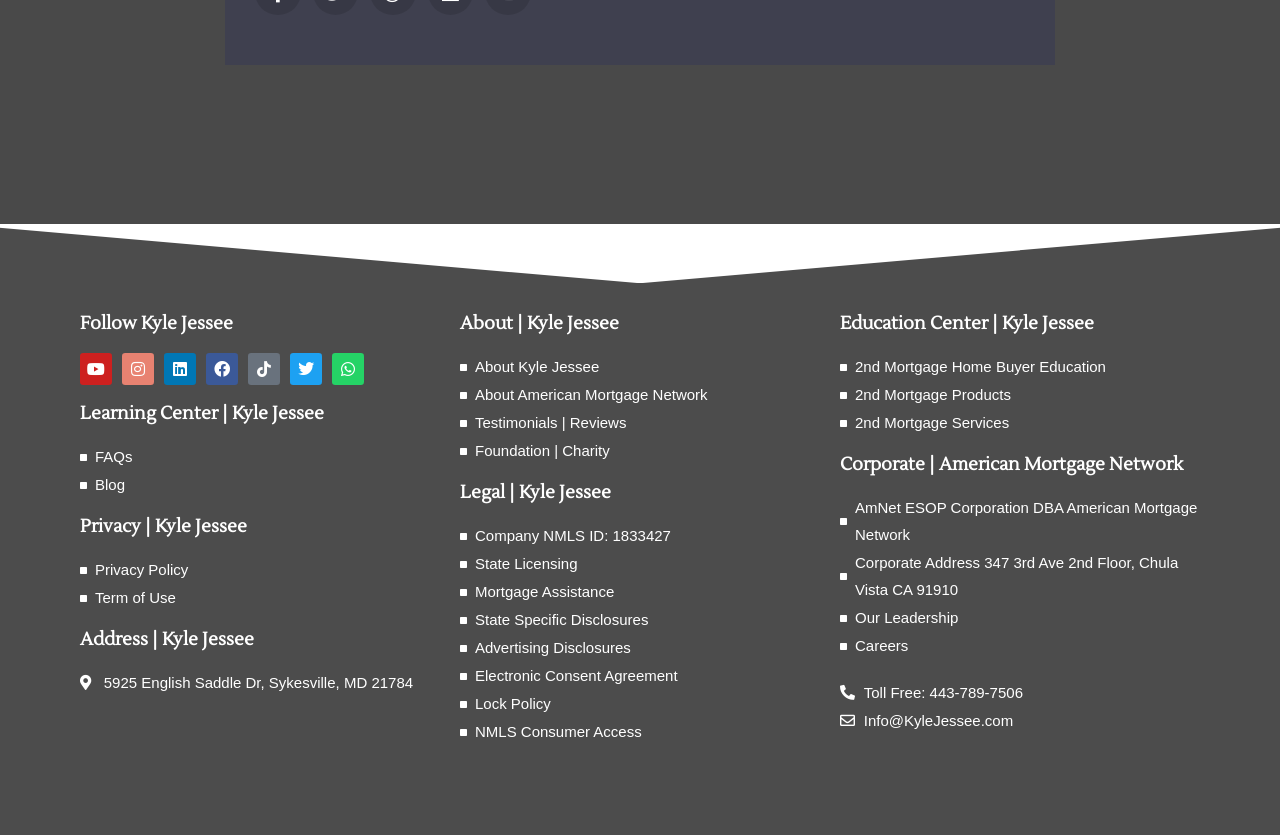Please identify the bounding box coordinates of the element on the webpage that should be clicked to follow this instruction: "Explore 2nd Mortgage Home Buyer Education". The bounding box coordinates should be given as four float numbers between 0 and 1, formatted as [left, top, right, bottom].

[0.656, 0.423, 0.937, 0.456]